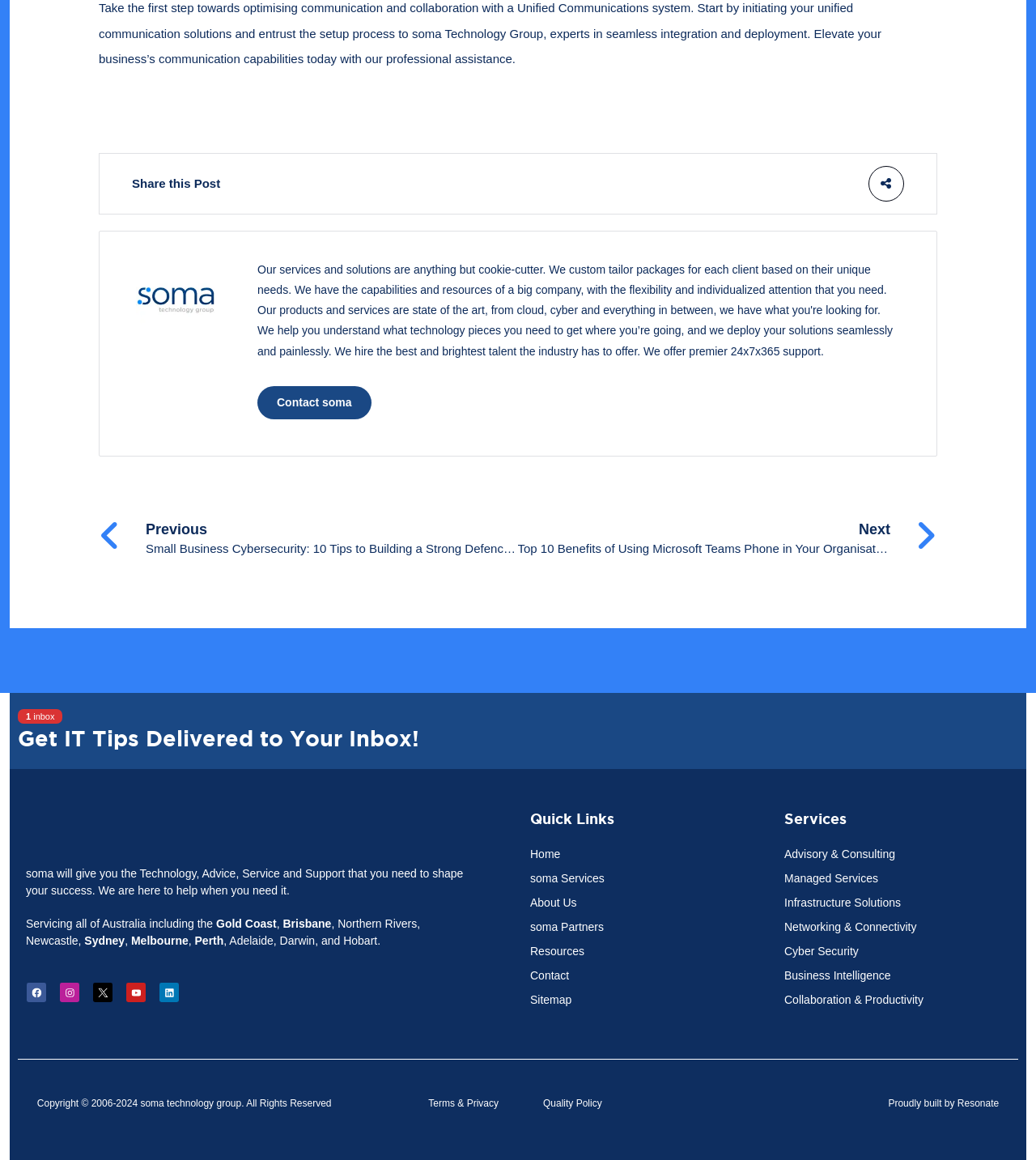Please locate the bounding box coordinates of the element that should be clicked to complete the given instruction: "Share this post".

[0.127, 0.152, 0.213, 0.164]